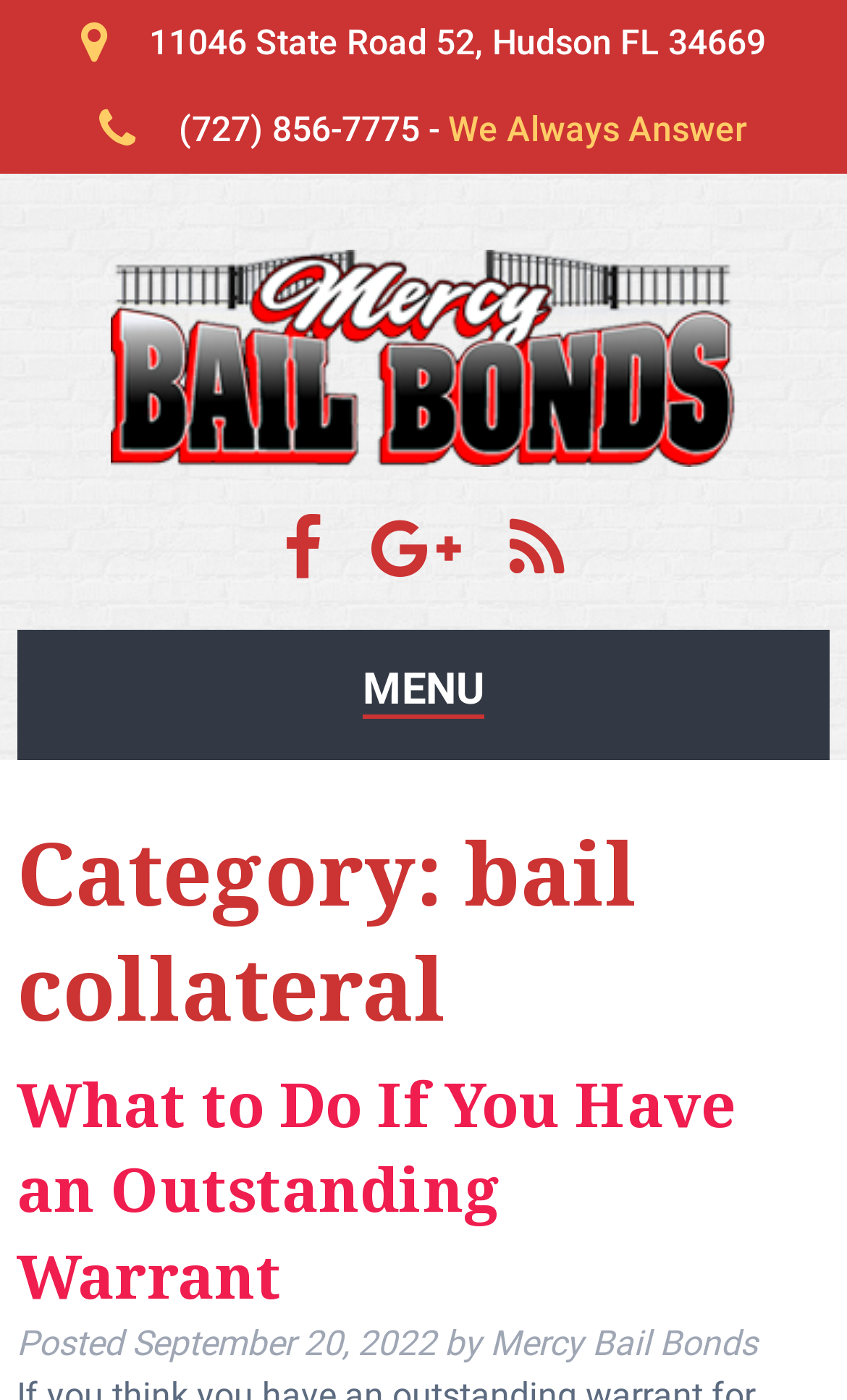Based on the image, give a detailed response to the question: What is the address of Mercy Bail Bonds?

I found the address by looking at the link element with the text '11046 State Road 52, Hudson FL 34669' which is located at the top of the page.